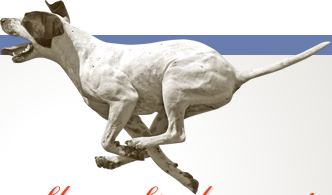What is the tone conveyed by the dog's facial expression?
Carefully examine the image and provide a detailed answer to the question.

The caption describes the dog's mouth as open, suggesting a sense of excitement and energy, which embodies the spirit of agility and athleticism that characterizes field trials.